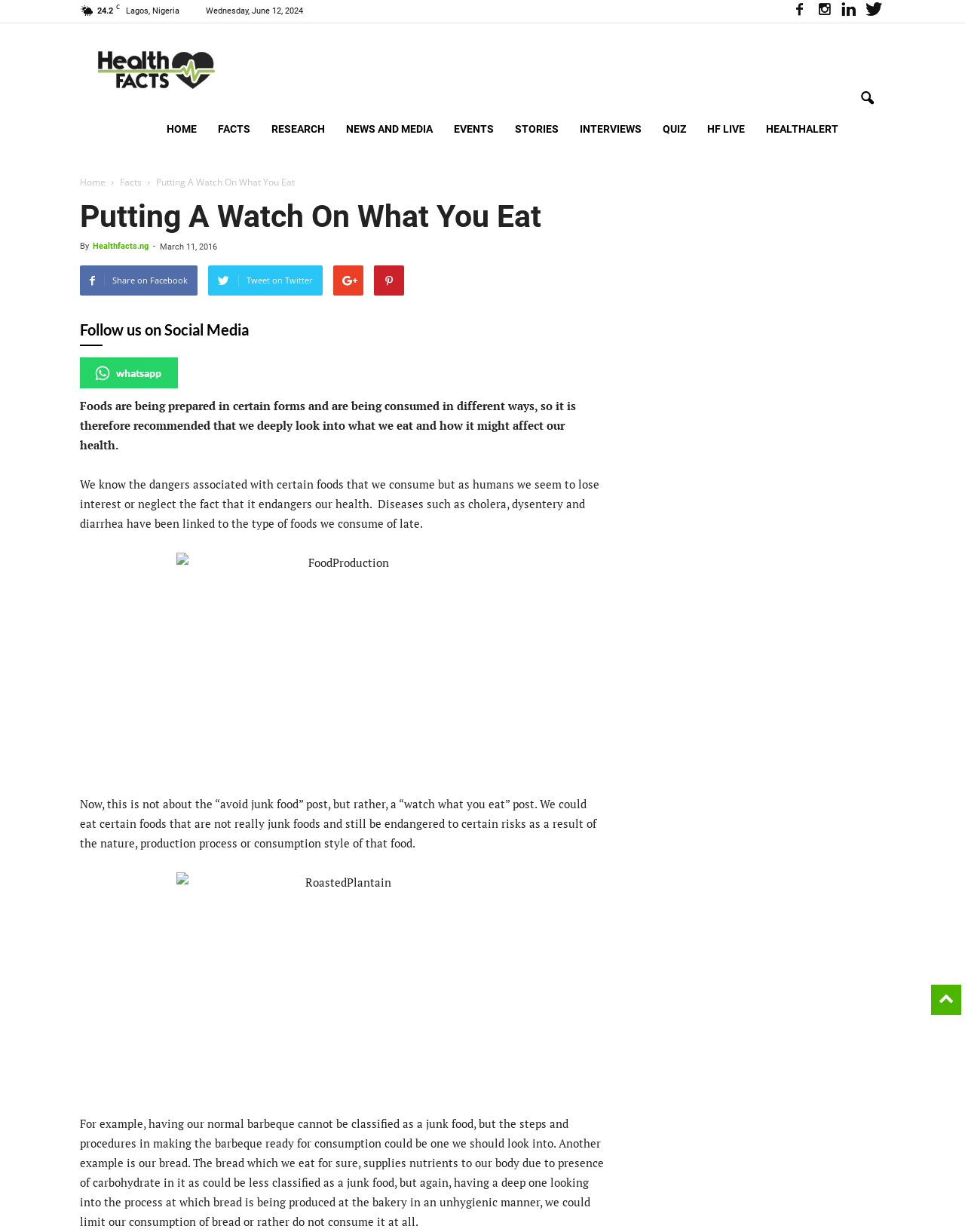What is the main topic of the article? Refer to the image and provide a one-word or short phrase answer.

Food and health